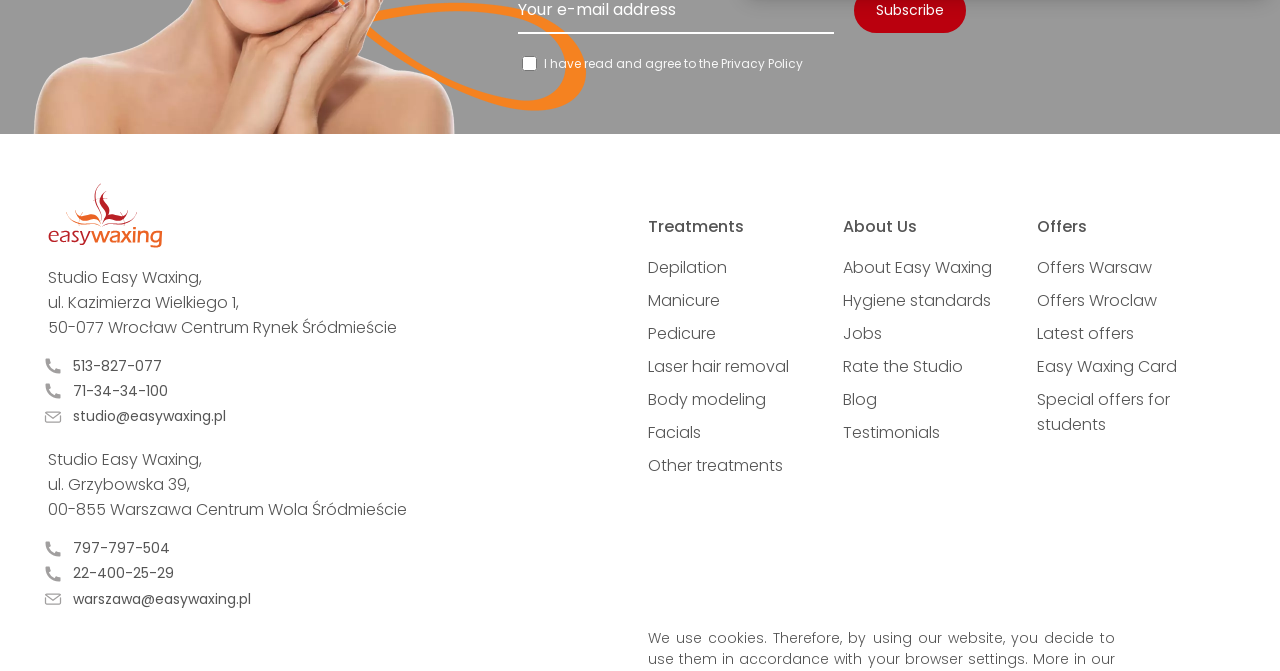Find the bounding box coordinates for the HTML element described in this sentence: "About Easy Waxing". Provide the coordinates as four float numbers between 0 and 1, in the format [left, top, right, bottom].

[0.658, 0.381, 0.775, 0.415]